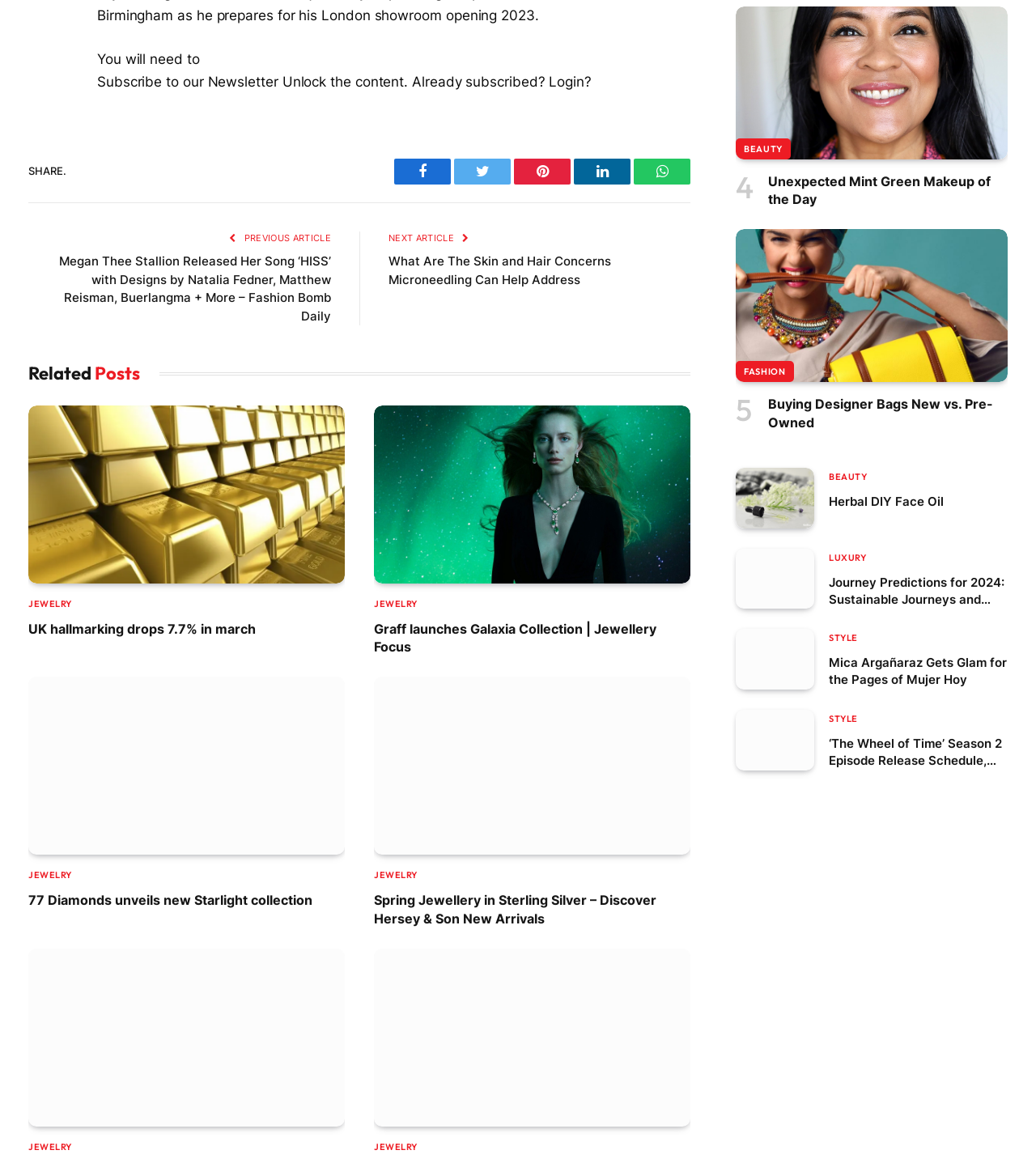What is required to unlock the content?
Please provide a comprehensive answer based on the visual information in the image.

The webpage has a message that says 'You will need to subscribe to our Newsletter to unlock the content.' This implies that a subscription is required to access the content of the webpage.